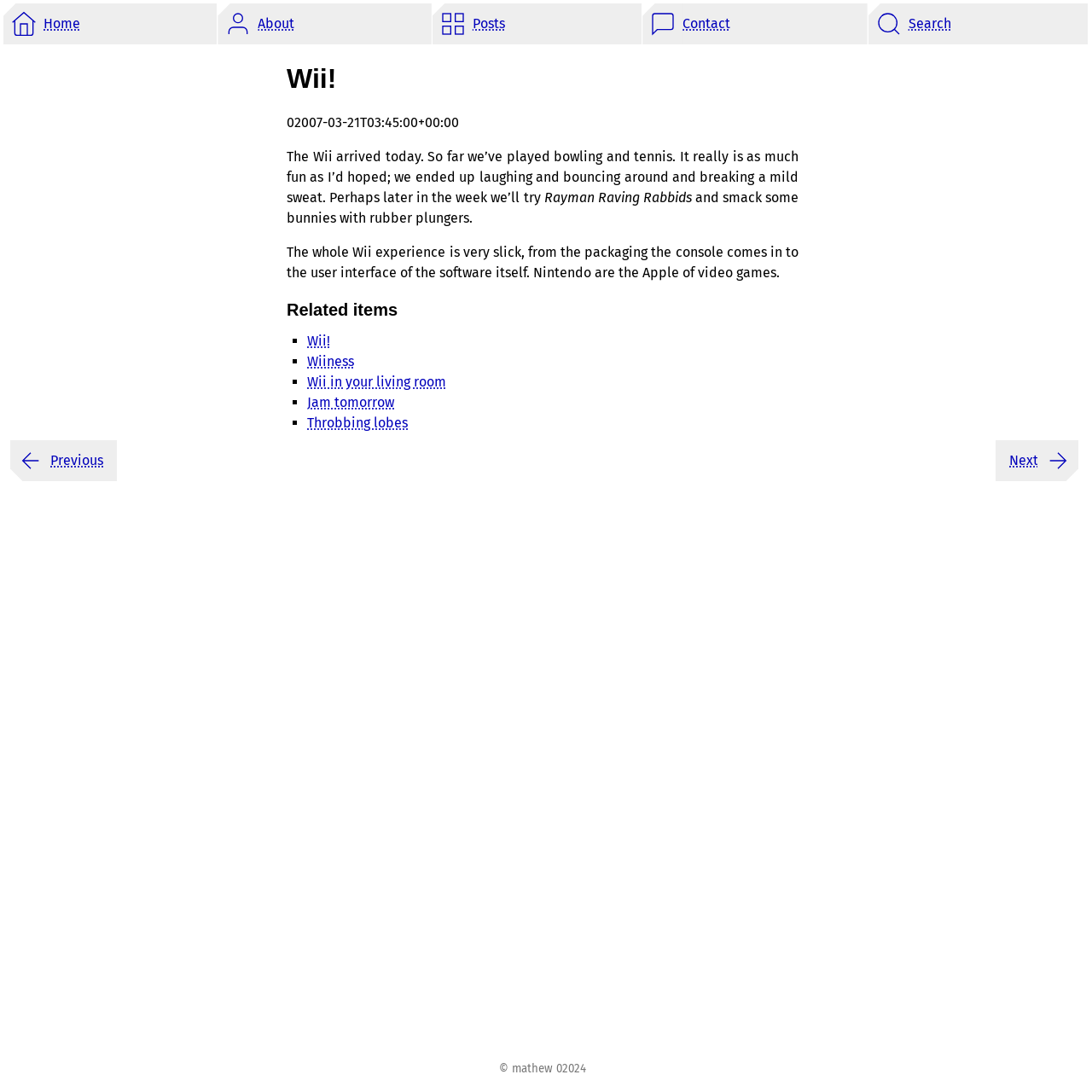What is the name of the game mentioned alongside 'rubber plungers'?
Provide a comprehensive and detailed answer to the question.

The text mentions 'Rayman Raving Rabbids' alongside the phrase 'smack some bunnies with rubber plungers'.